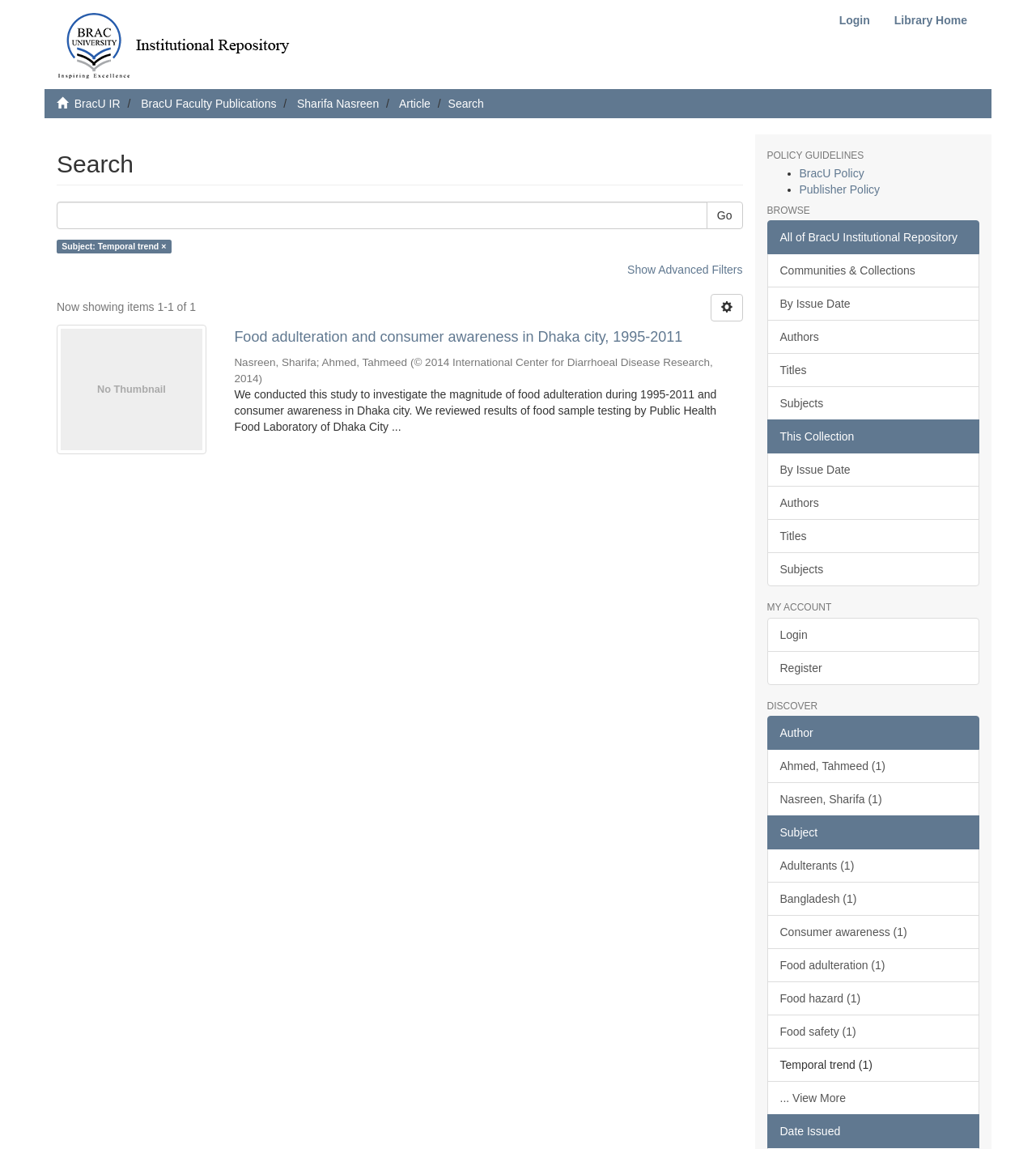Create an elaborate caption that covers all aspects of the webpage.

This webpage is a search result page for an academic repository. At the top, there is a search bar with a "Go" button next to it, allowing users to input search queries. Below the search bar, there is a heading that reads "Search". 

On the top-right corner, there are links to "Login", "Library Home", and "BracU IR". 

The main content of the page is a single search result, which is an article titled "Food adulteration and consumer awareness in Dhaka city, 1995-2011". The article's title is followed by the authors' names, Nasreen, Sharifa and Ahmed, Tahmeed, and the publication year, 2014. There is a brief abstract of the article, which describes the study's purpose and methodology. 

To the right of the article's title, there is a small image with a caption "No Thumbnail [100%x160]". 

Below the article's abstract, there are links to "Show Advanced Filters" and a button to navigate to the next page. 

On the right side of the page, there are three sections: "POLICY GUIDELINES", "BROWSE", and "MY ACCOUNT". The "POLICY GUIDELINES" section has two links to "BracU Policy" and "Publisher Policy". The "BROWSE" section has links to browse by communities and collections, issue date, authors, titles, and subjects. The "MY ACCOUNT" section has links to "Login" and "Register". 

Further down, there is a "DISCOVER" section, which has links to authors, subjects, and date issued. The authors listed are Ahmed, Tahmeed, and Nasreen, Sharifa, and the subjects include adulterants, Bangladesh, consumer awareness, food adulteration, food hazard, and food safety.